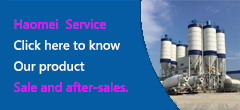What is the purpose of the text in the image?
Carefully examine the image and provide a detailed answer to the question.

The caption explains that the text in the image encourages viewers to click for more information on products, sales, and after-sales services, which suggests that the purpose of the text is to prompt users to learn more about Haomei's offerings.